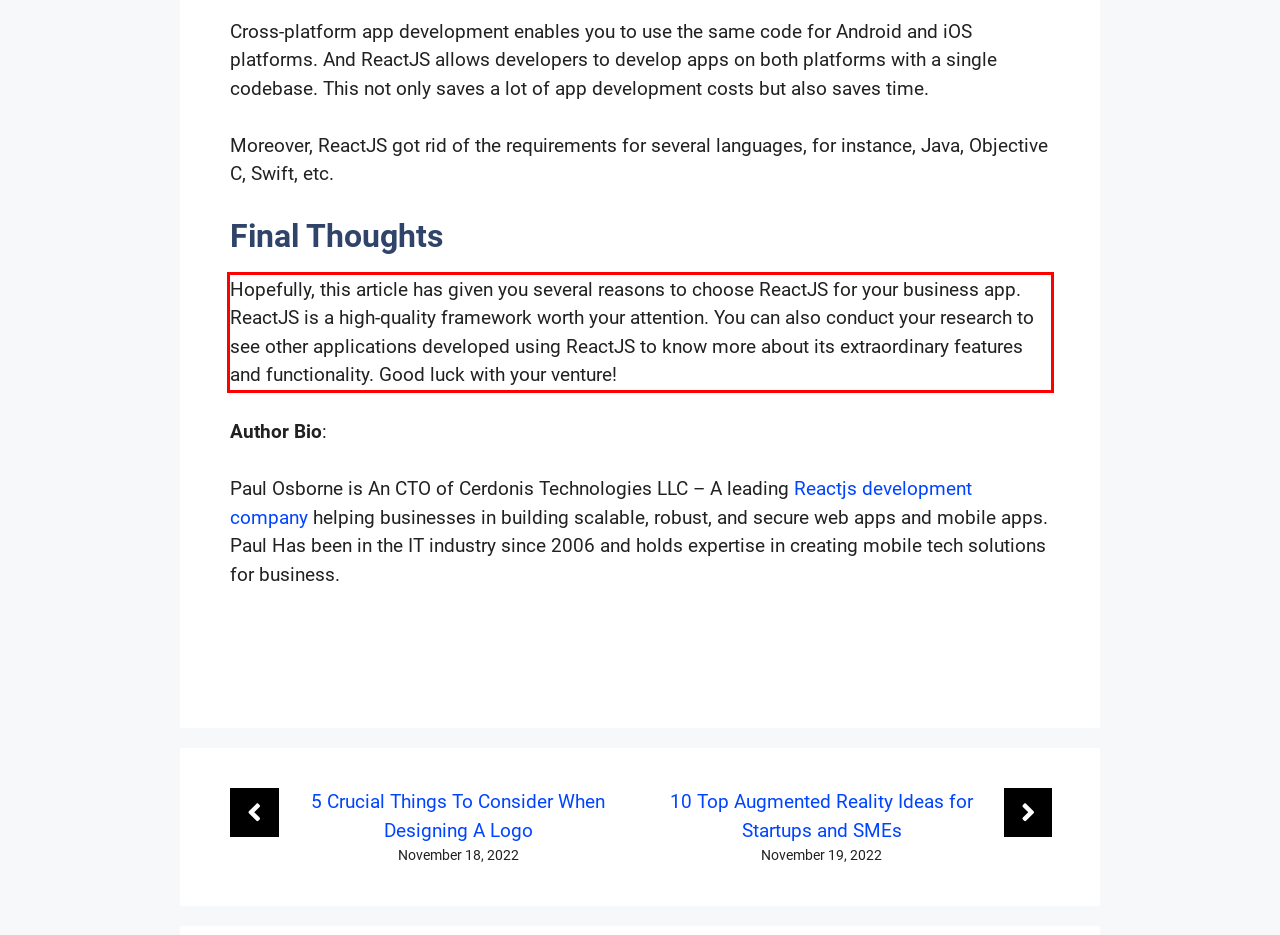You are provided with a webpage screenshot that includes a red rectangle bounding box. Extract the text content from within the bounding box using OCR.

Hopefully, this article has given you several reasons to choose ReactJS for your business app. ReactJS is a high-quality framework worth your attention. You can also conduct your research to see other applications developed using ReactJS to know more about its extraordinary features and functionality. Good luck with your venture!